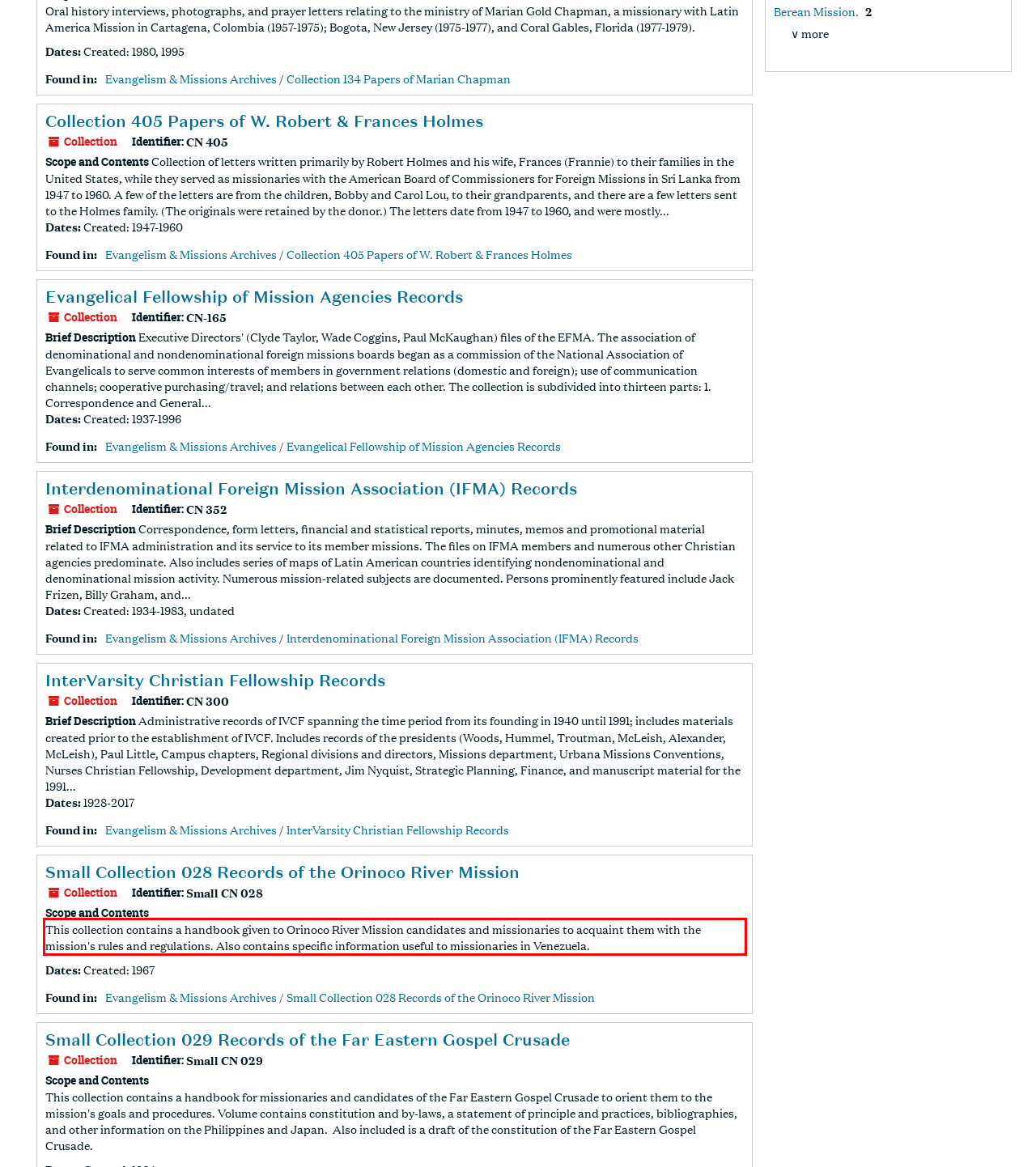You have a screenshot of a webpage with a UI element highlighted by a red bounding box. Use OCR to obtain the text within this highlighted area.

This collection contains a handbook given to Orinoco River Mission candidates and missionaries to acquaint them with the mission's rules and regulations. Also contains specific information useful to missionaries in Venezuela.